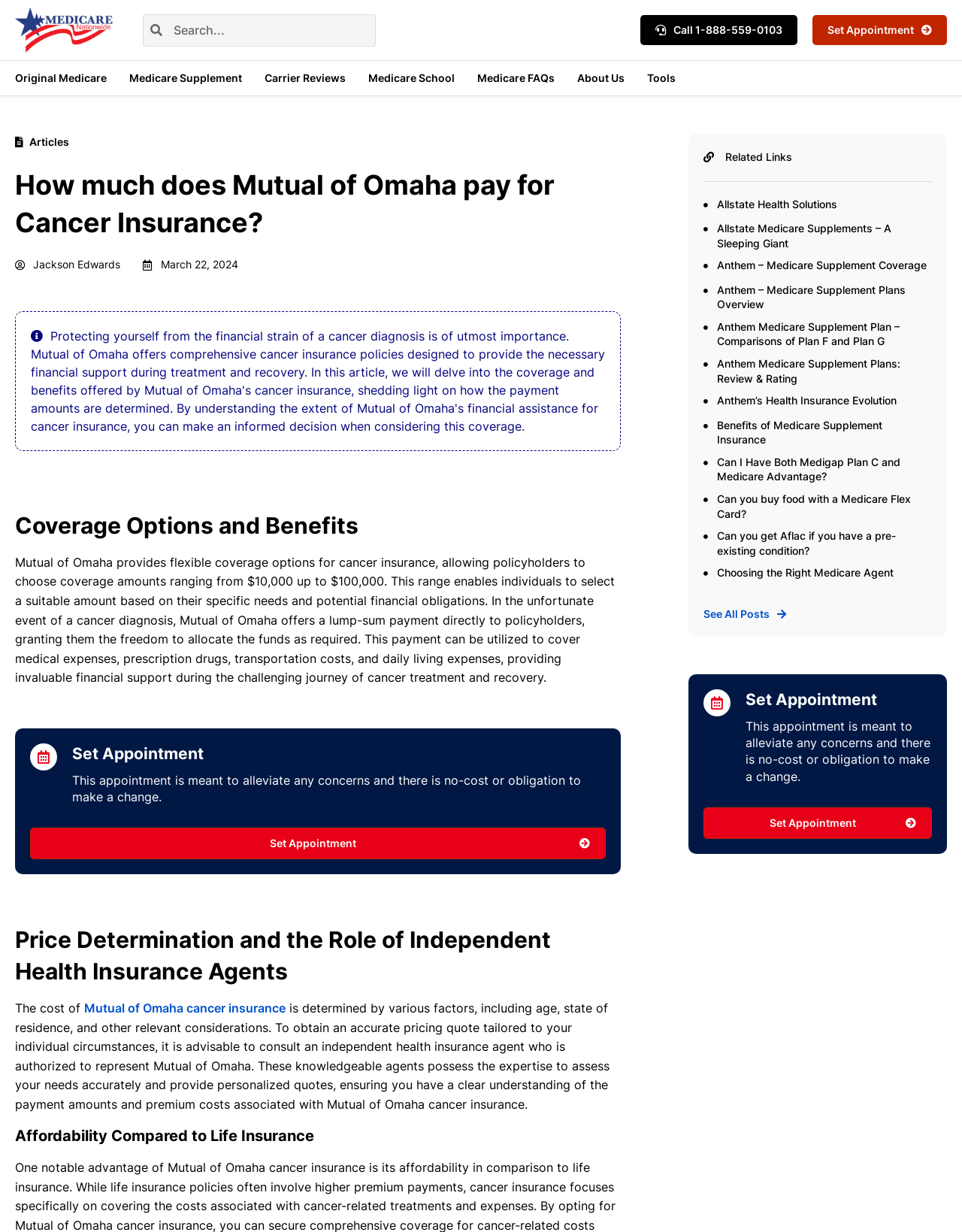Given the element description "alt="Medicare Nationwide Logo"" in the screenshot, predict the bounding box coordinates of that UI element.

[0.016, 0.006, 0.117, 0.043]